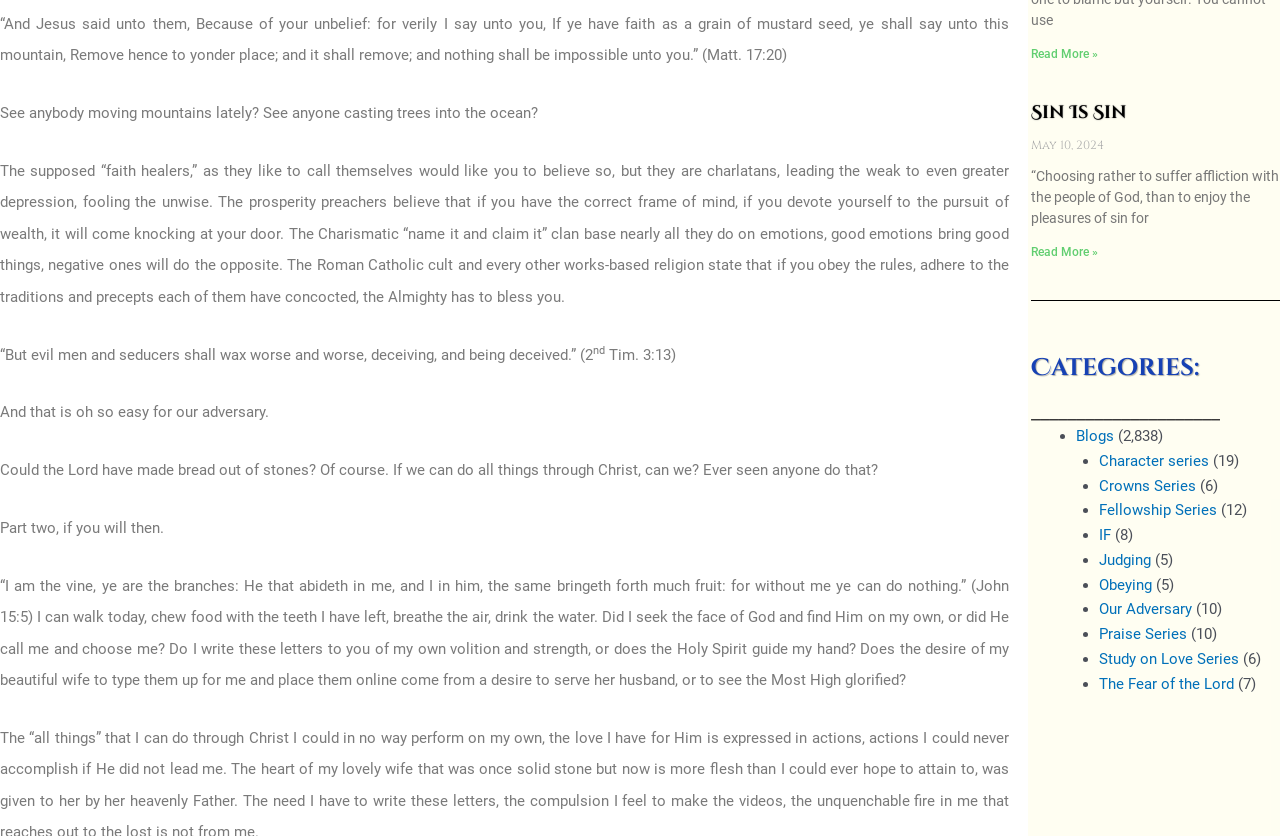Specify the bounding box coordinates of the element's region that should be clicked to achieve the following instruction: "Read more about Sin Is Sin". The bounding box coordinates consist of four float numbers between 0 and 1, in the format [left, top, right, bottom].

[0.805, 0.293, 0.858, 0.31]